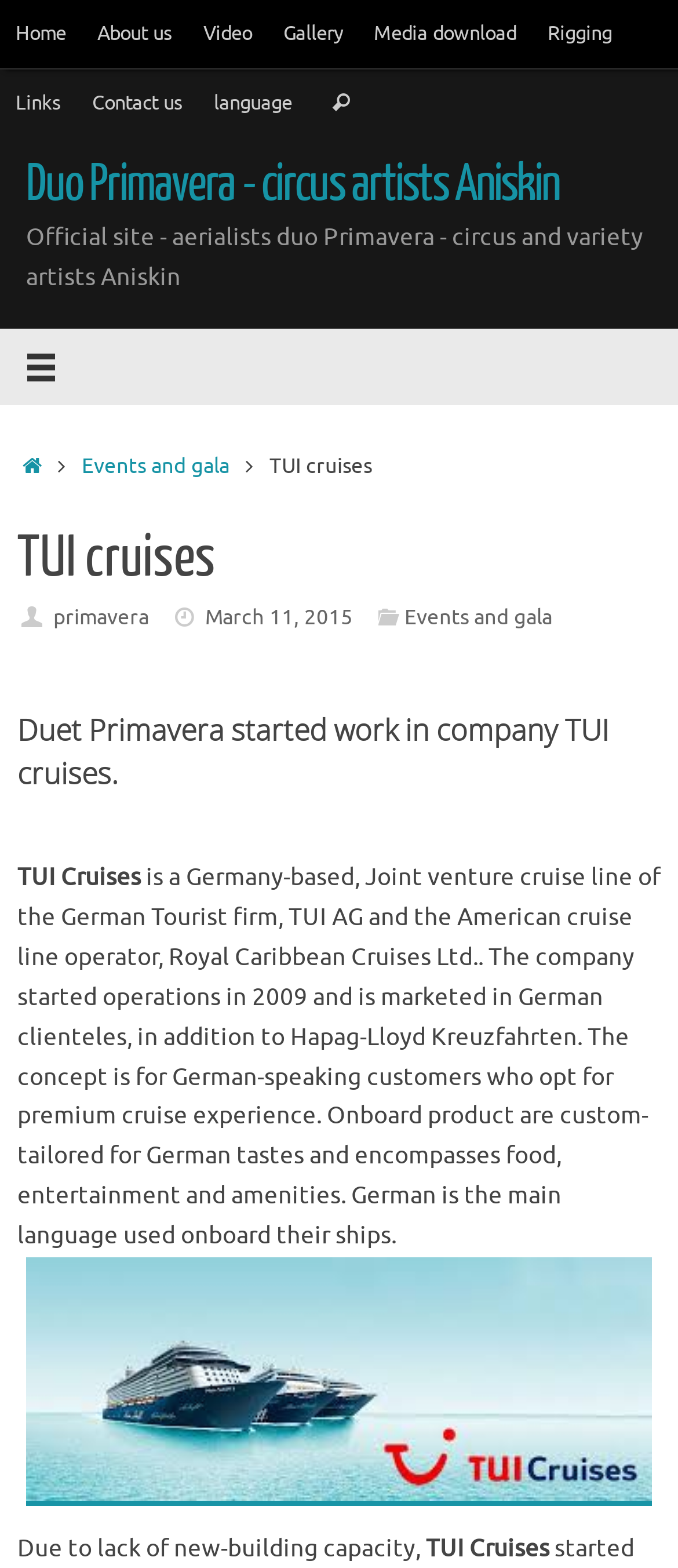Pinpoint the bounding box coordinates of the element that must be clicked to accomplish the following instruction: "Search for something". The coordinates should be in the format of four float numbers between 0 and 1, i.e., [left, top, right, bottom].

[0.462, 0.044, 0.538, 0.088]